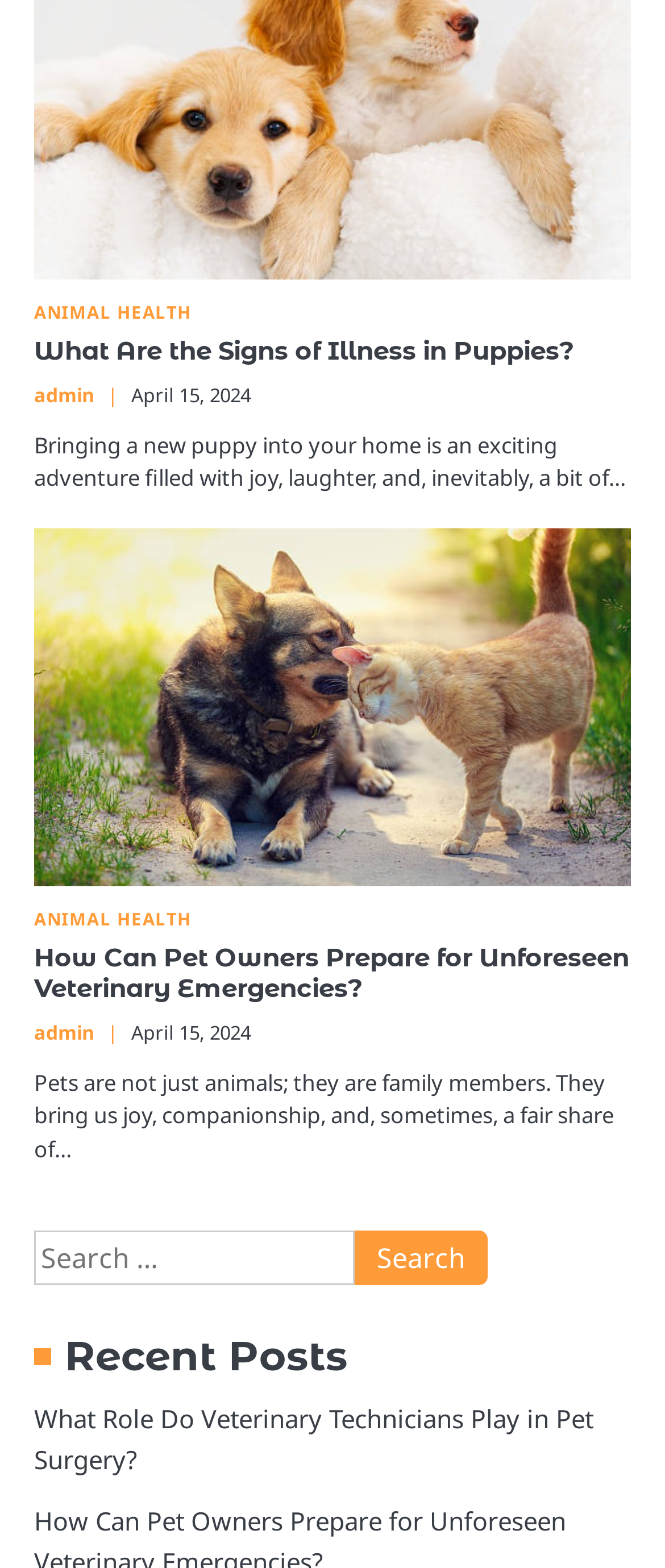What is the date of the second article?
Using the information from the image, give a concise answer in one word or a short phrase.

April 15, 2024